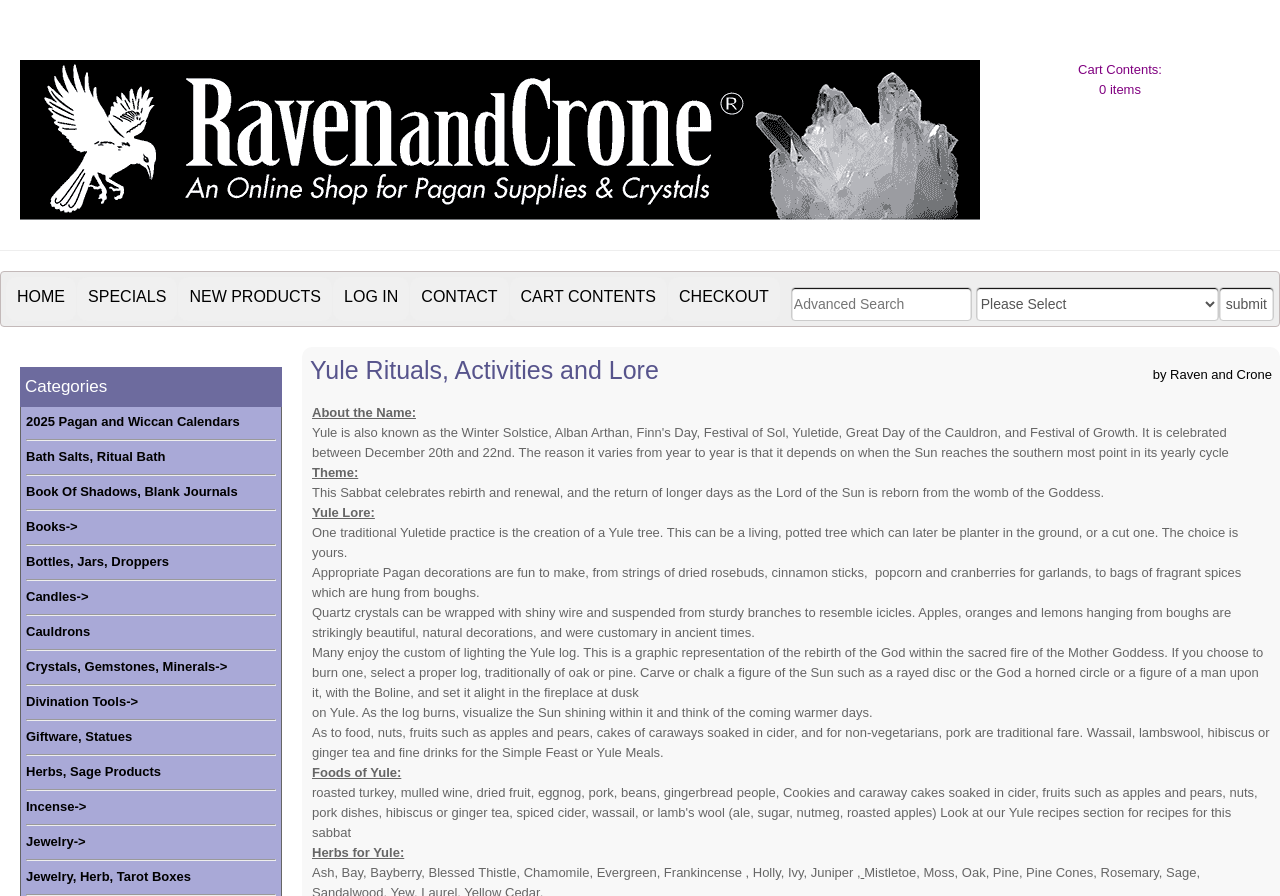Please determine the bounding box coordinates of the area that needs to be clicked to complete this task: 'Click on the 'HOME' link'. The coordinates must be four float numbers between 0 and 1, formatted as [left, top, right, bottom].

[0.005, 0.309, 0.059, 0.358]